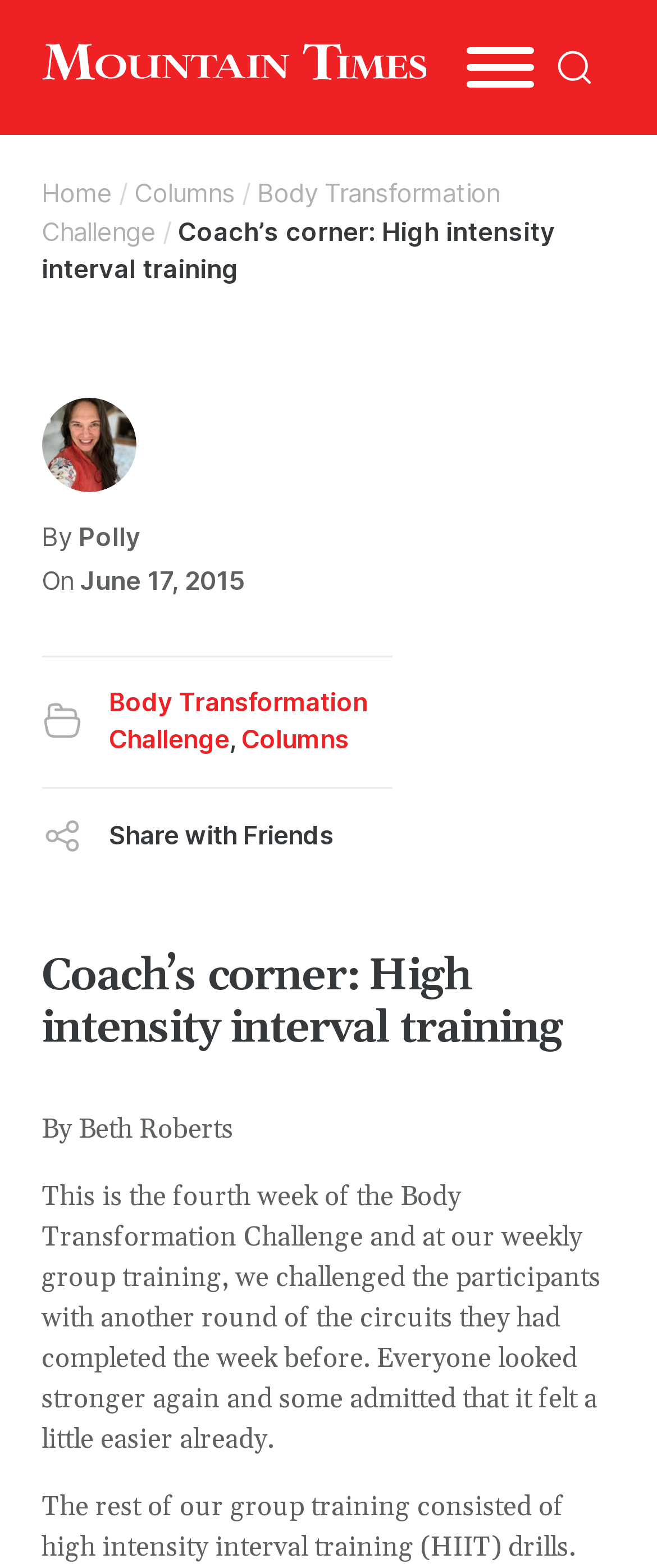Identify the bounding box coordinates of the specific part of the webpage to click to complete this instruction: "Go to Facebook".

[0.127, 0.633, 0.532, 0.693]